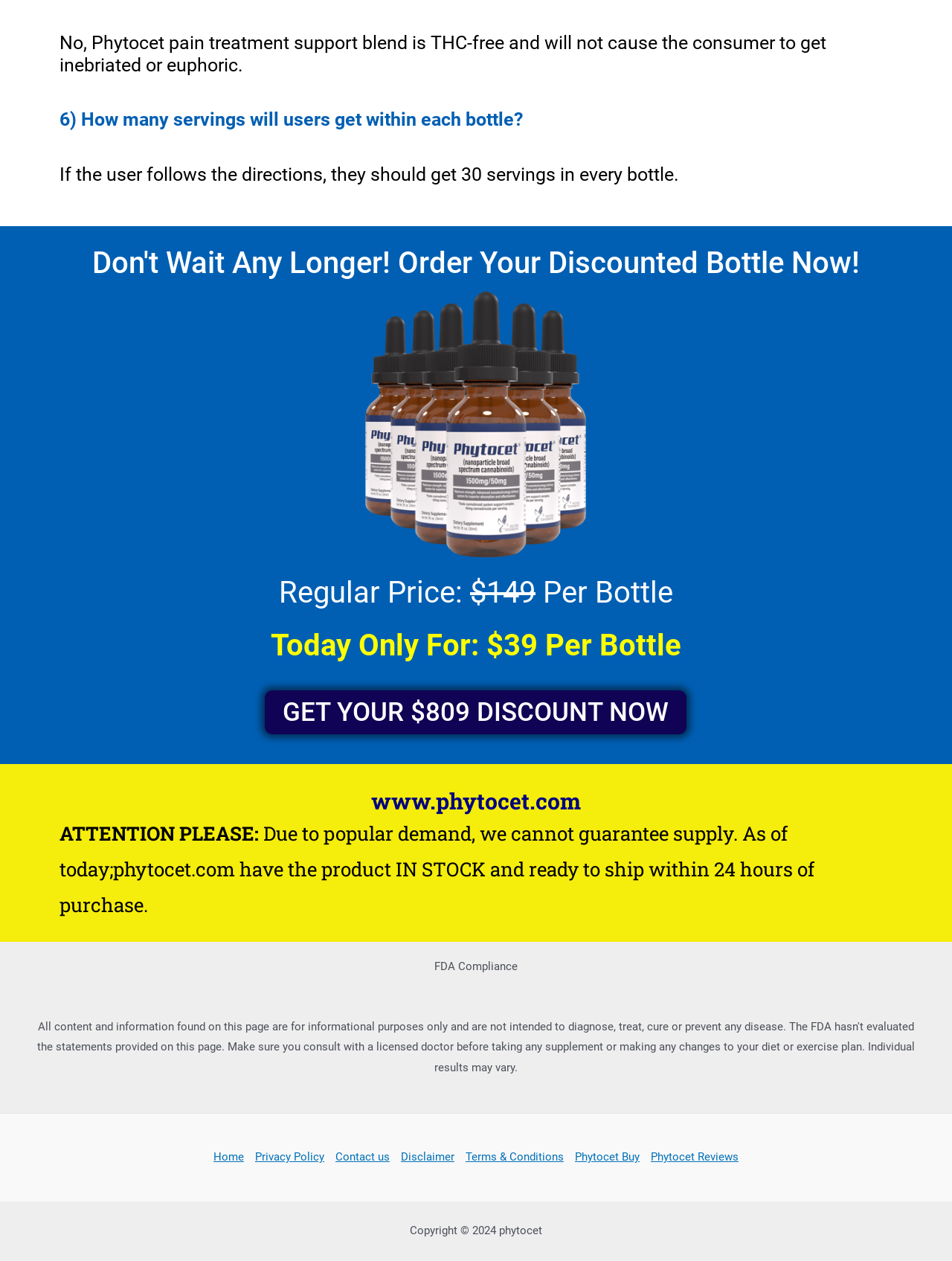Identify the bounding box coordinates for the region of the element that should be clicked to carry out the instruction: "Click the 'GET YOUR $809 DISCOUNT NOW' button". The bounding box coordinates should be four float numbers between 0 and 1, i.e., [left, top, right, bottom].

[0.278, 0.547, 0.721, 0.582]